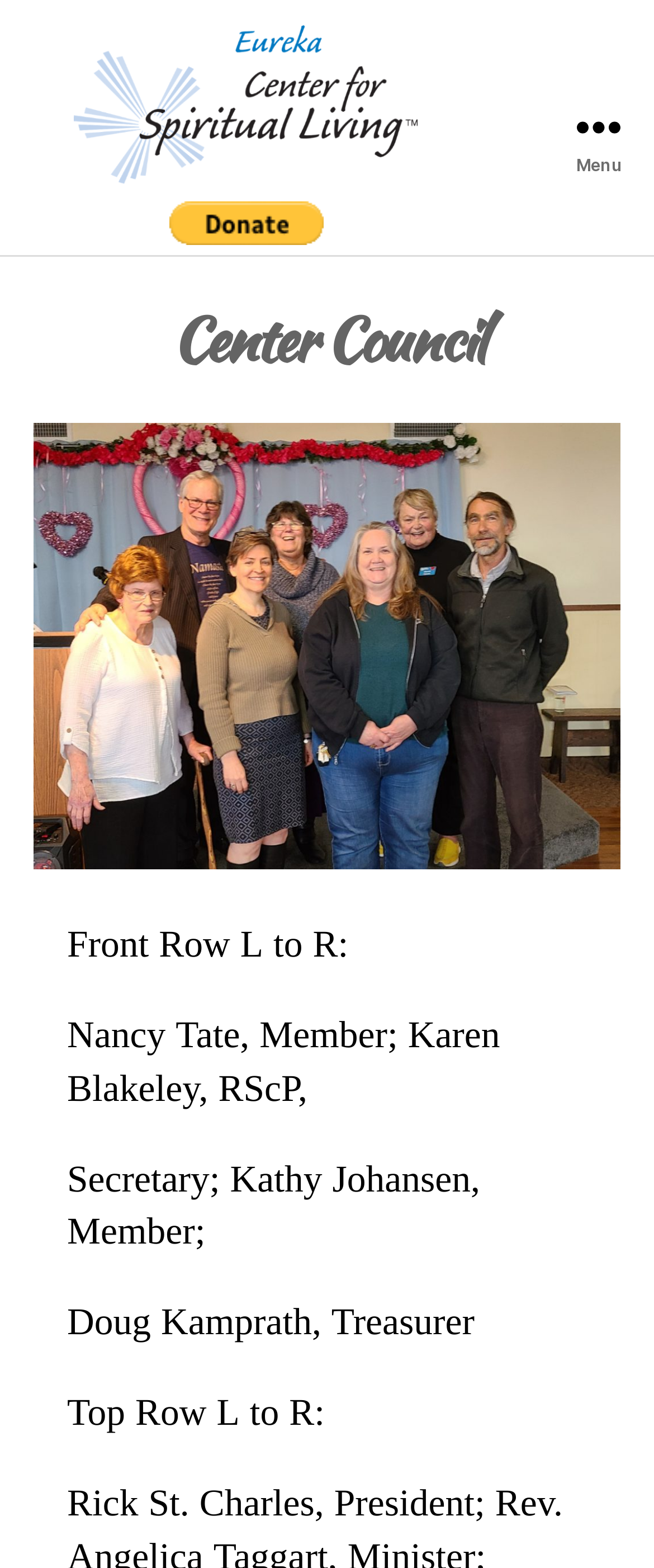Locate the bounding box coordinates of the UI element described by: "Menu". Provide the coordinates as four float numbers between 0 and 1, formatted as [left, top, right, bottom].

[0.831, 0.0, 1.0, 0.162]